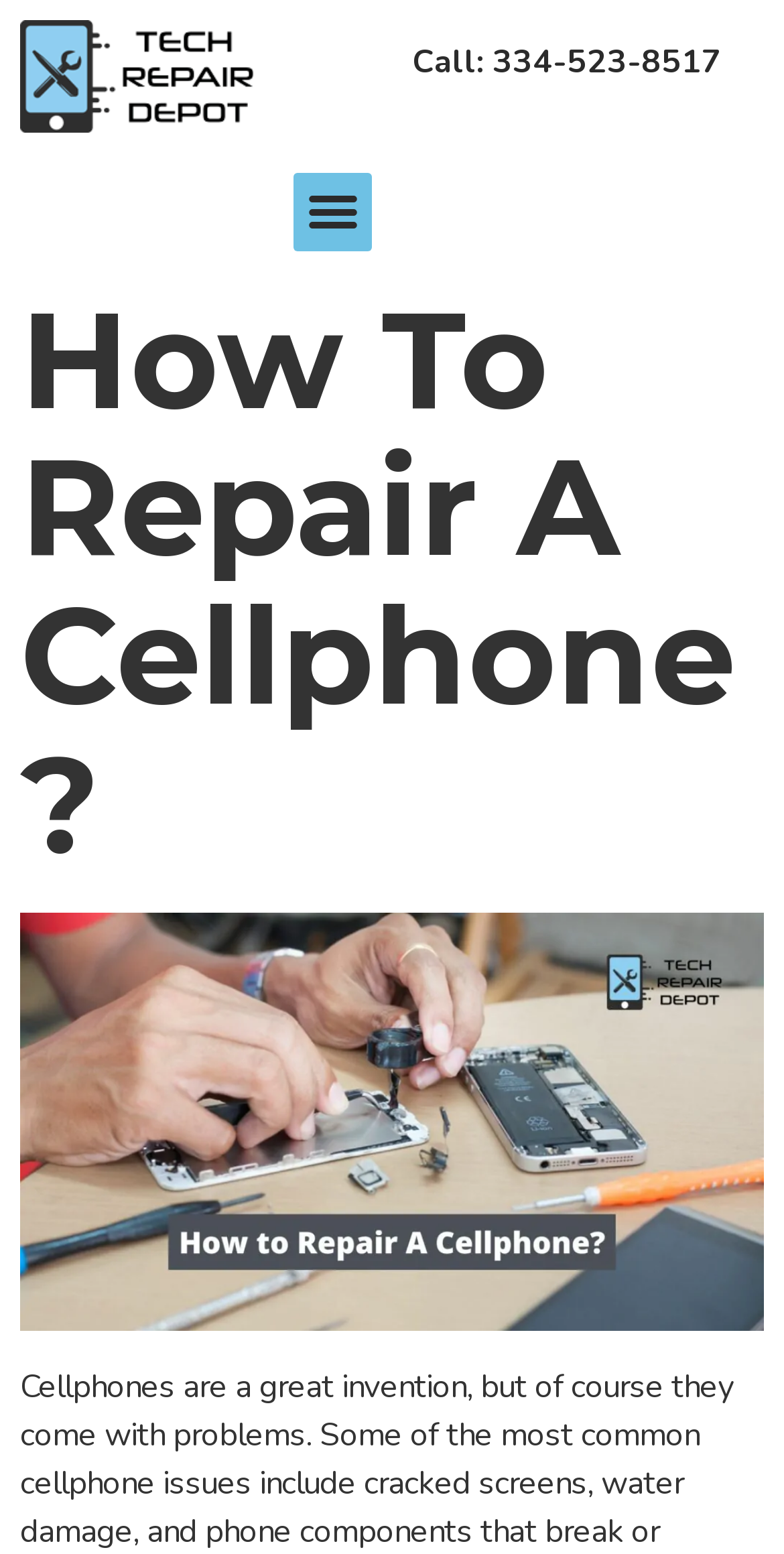By analyzing the image, answer the following question with a detailed response: What is the topic of the main content on the webpage?

The main content of the webpage is focused on repairing cellphones, as indicated by the heading 'How To Repair A Cellphone?' and the image related to cellphone repair.